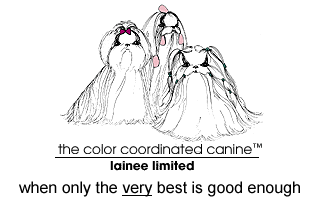Carefully examine the image and provide an in-depth answer to the question: What is the essence of the image?

The artistic illustration, colorful accessories, and the tagline all contribute to an overall sense of luxury and sophistication in canine grooming, appealing to pet owners who prioritize aesthetics and the well-being of their pets.